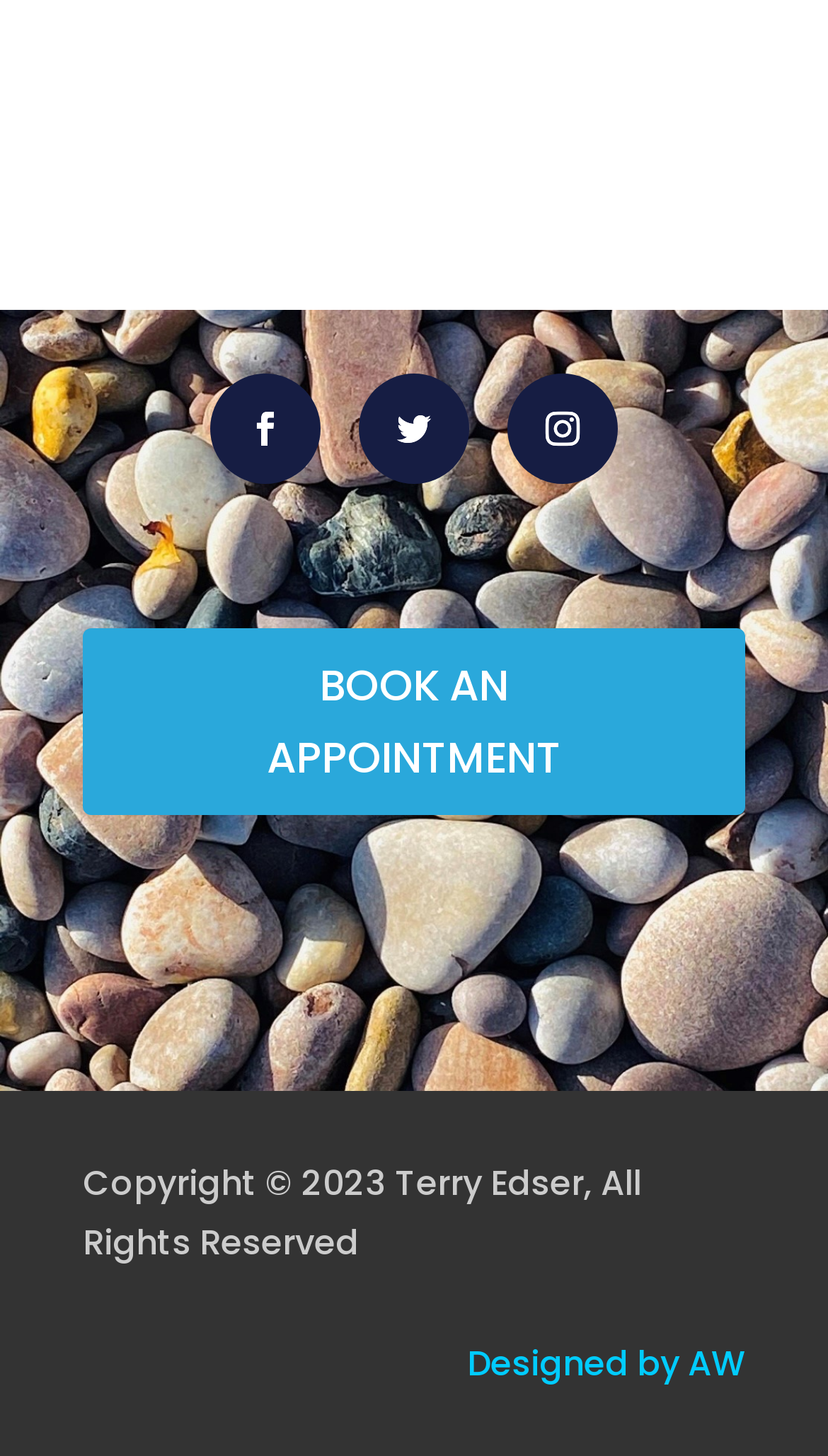Answer succinctly with a single word or phrase:
What is the logo at the top of the page?

Royal College of Occupational Therapists